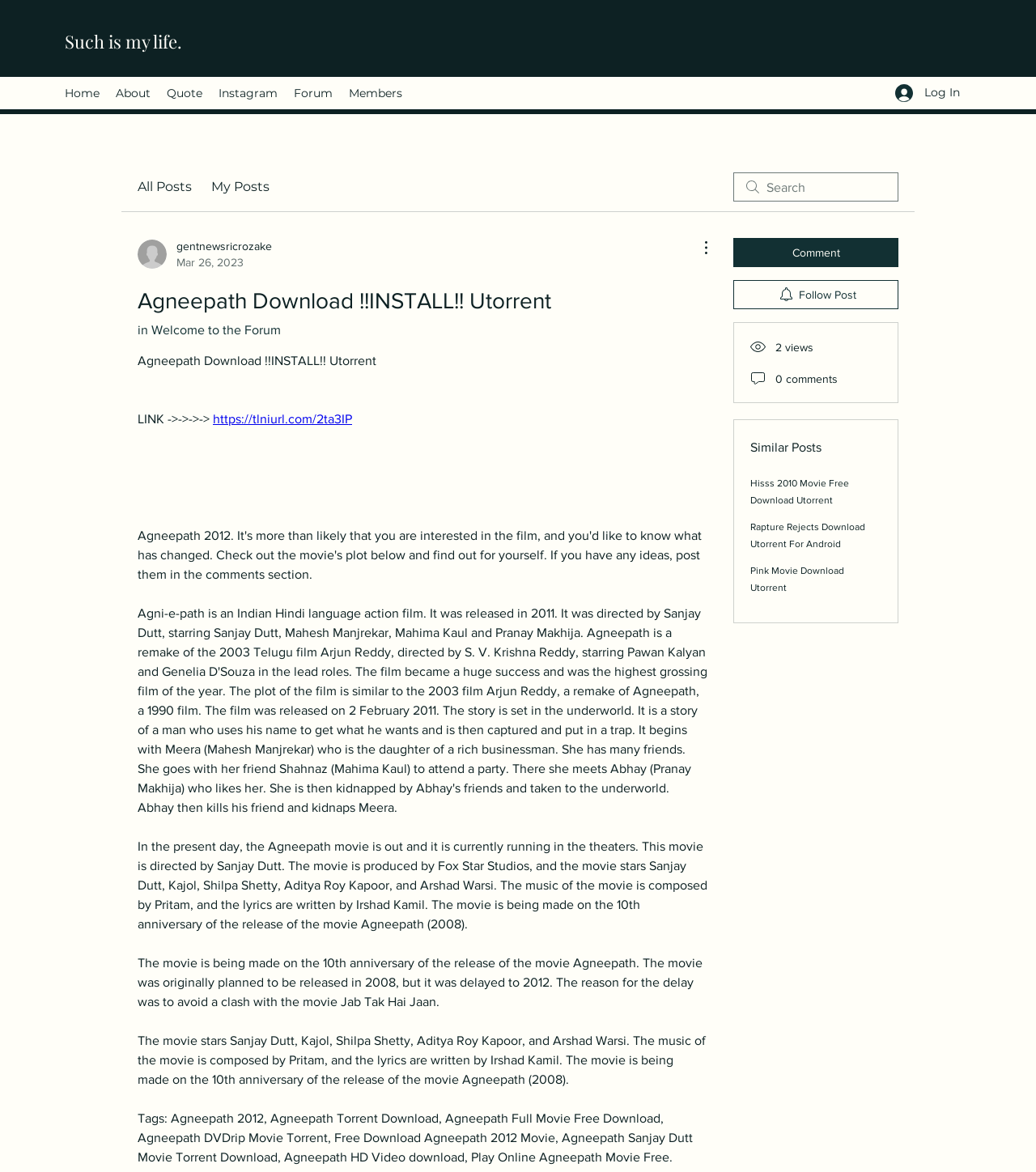Identify the bounding box coordinates of the clickable region necessary to fulfill the following instruction: "Click on the 'Log In' button". The bounding box coordinates should be four float numbers between 0 and 1, i.e., [left, top, right, bottom].

[0.853, 0.067, 0.938, 0.092]